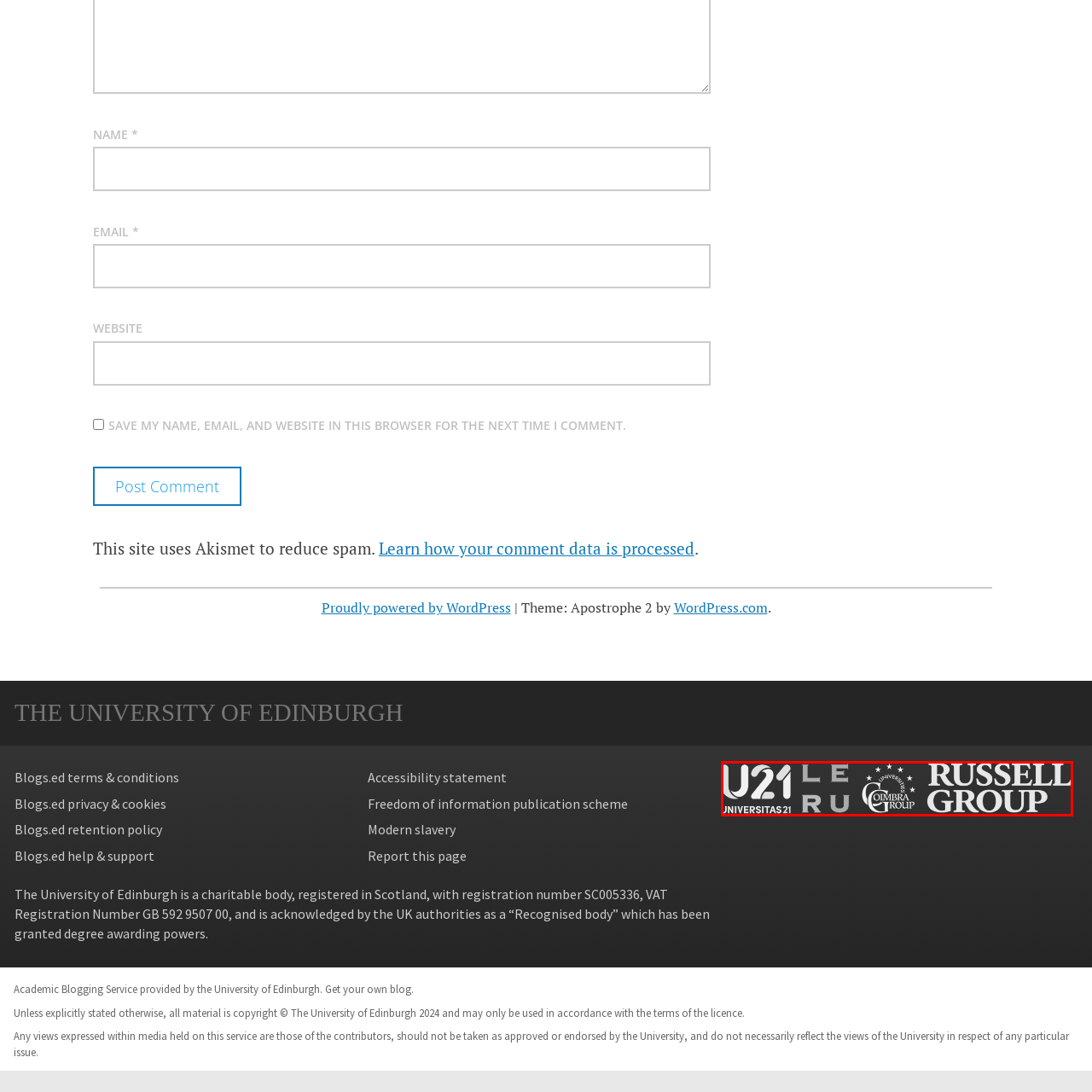Take a close look at the image marked with a red boundary and thoroughly answer the ensuing question using the information observed in the image:
How many UK universities are part of the Russell Group?

The caption states that the Russell Group logo, located on the right side of the image, represents a coalition of 24 leading UK universities dedicated to maintaining the highest research and teaching standards.